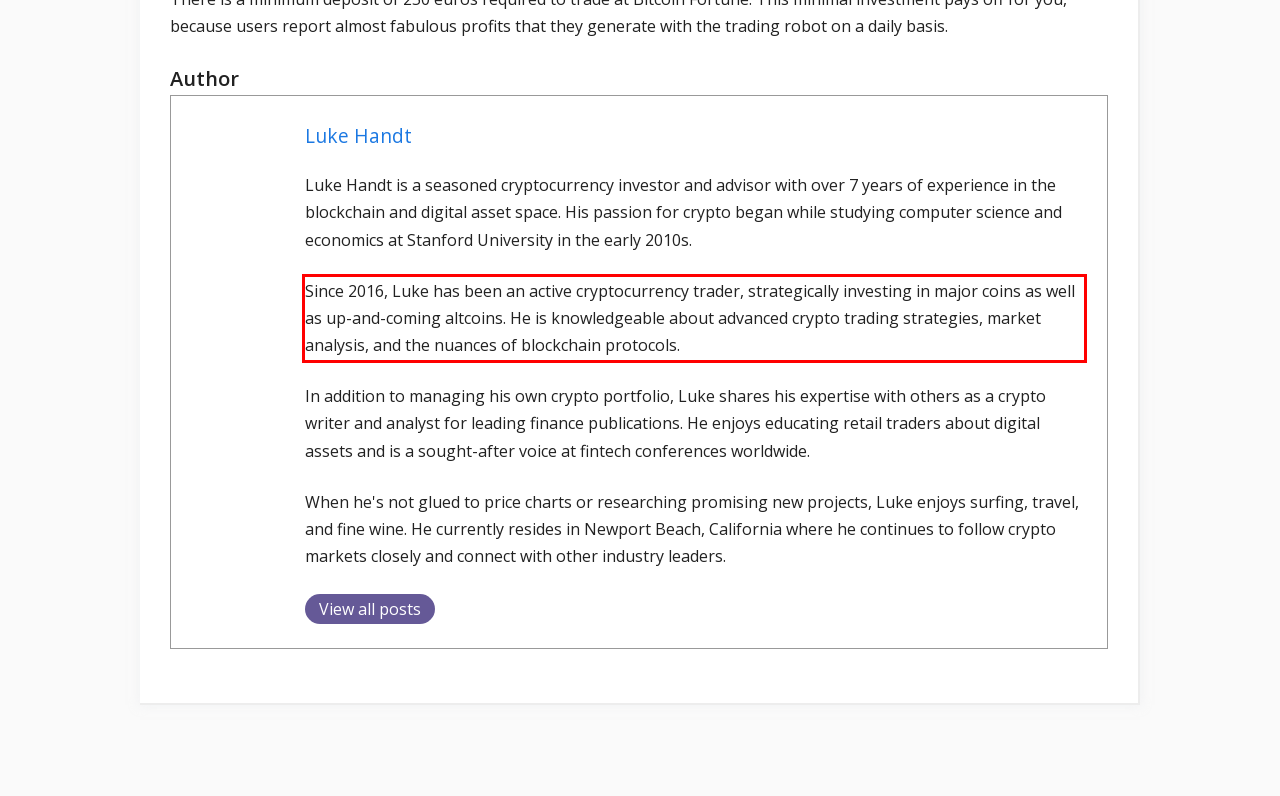From the provided screenshot, extract the text content that is enclosed within the red bounding box.

Since 2016, Luke has been an active cryptocurrency trader, strategically investing in major coins as well as up-and-coming altcoins. He is knowledgeable about advanced crypto trading strategies, market analysis, and the nuances of blockchain protocols.